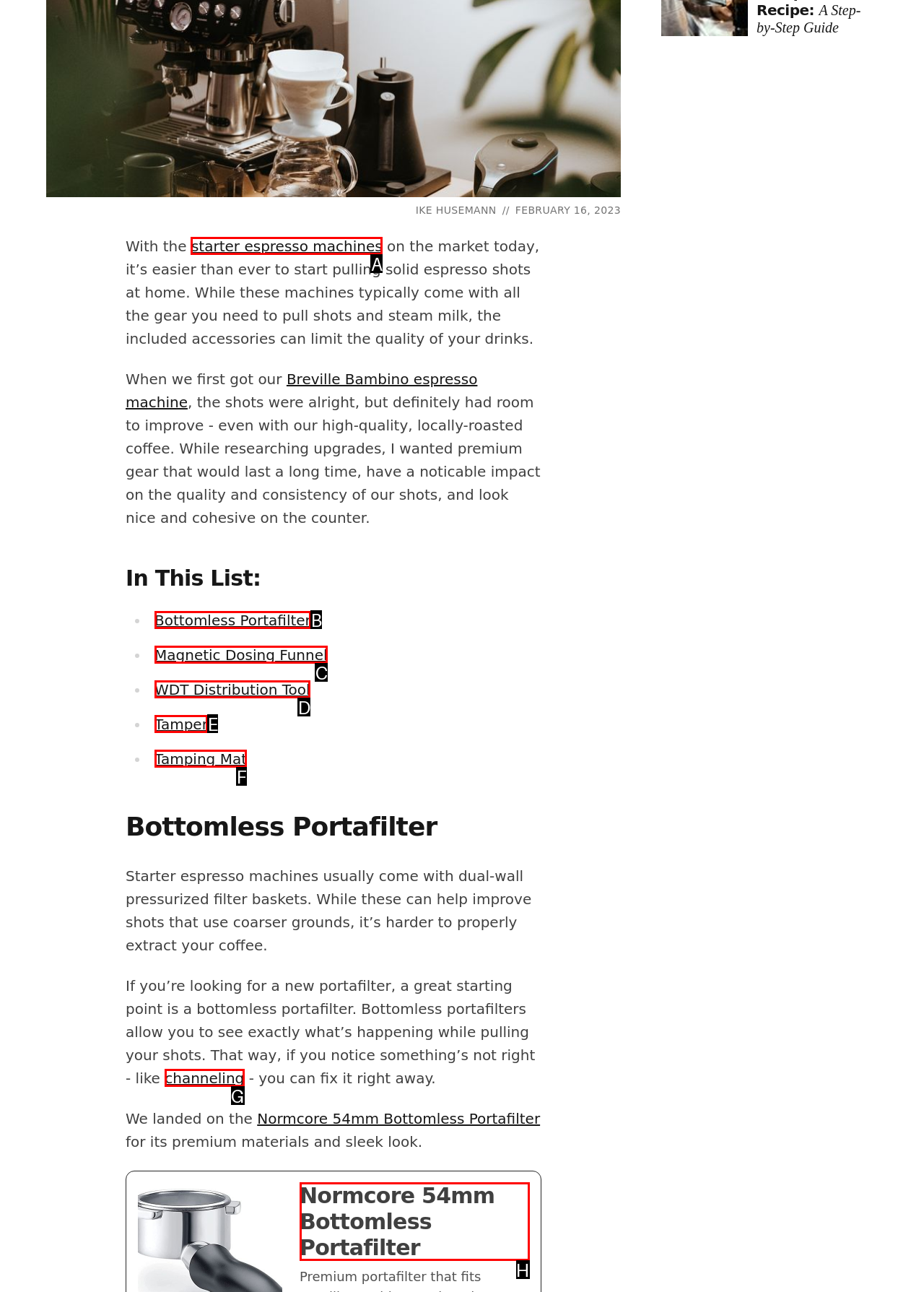Identify the HTML element that corresponds to the following description: Bottomless Portafilter. Provide the letter of the correct option from the presented choices.

B